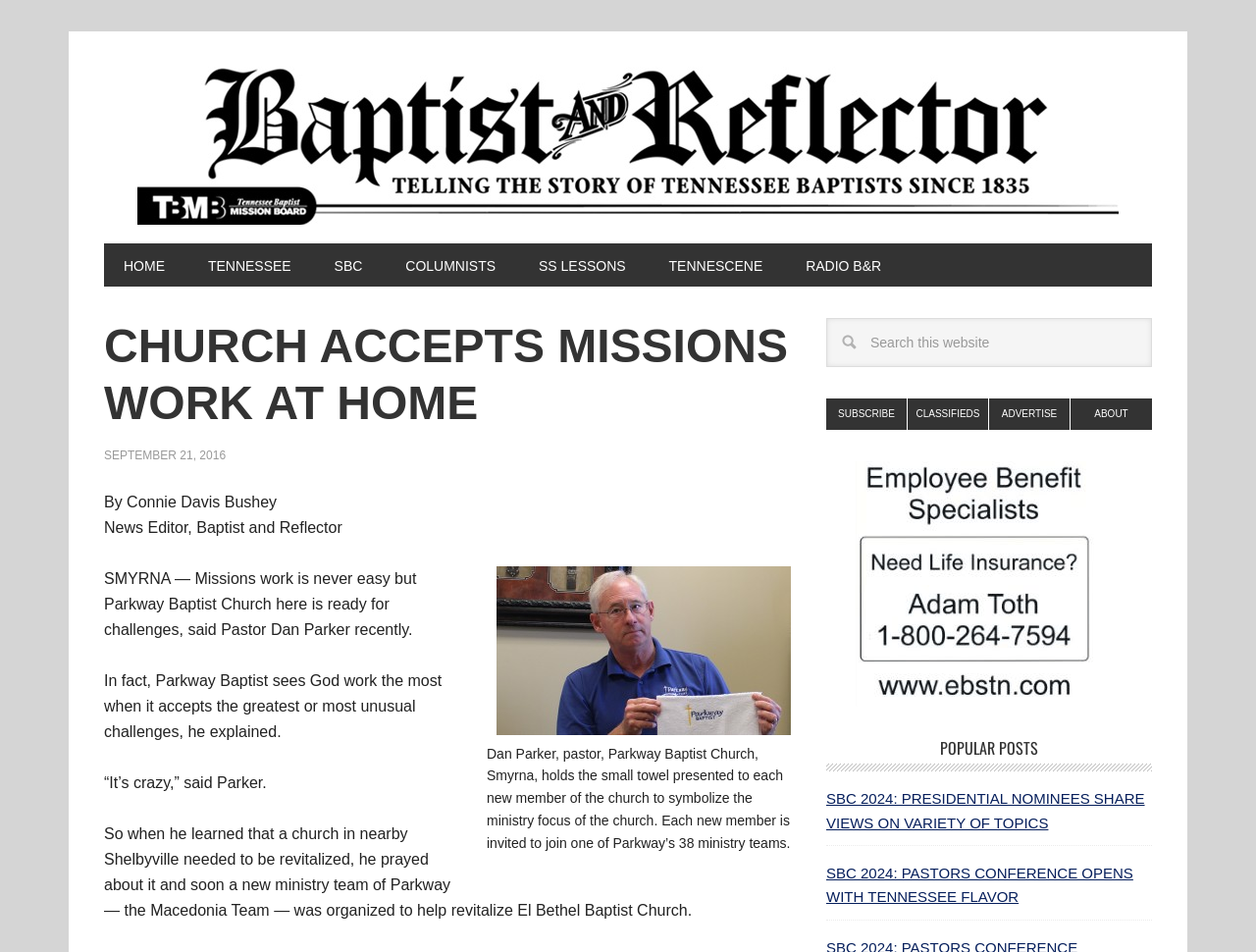Who is the pastor of Parkway Baptist Church? Analyze the screenshot and reply with just one word or a short phrase.

Dan Parker